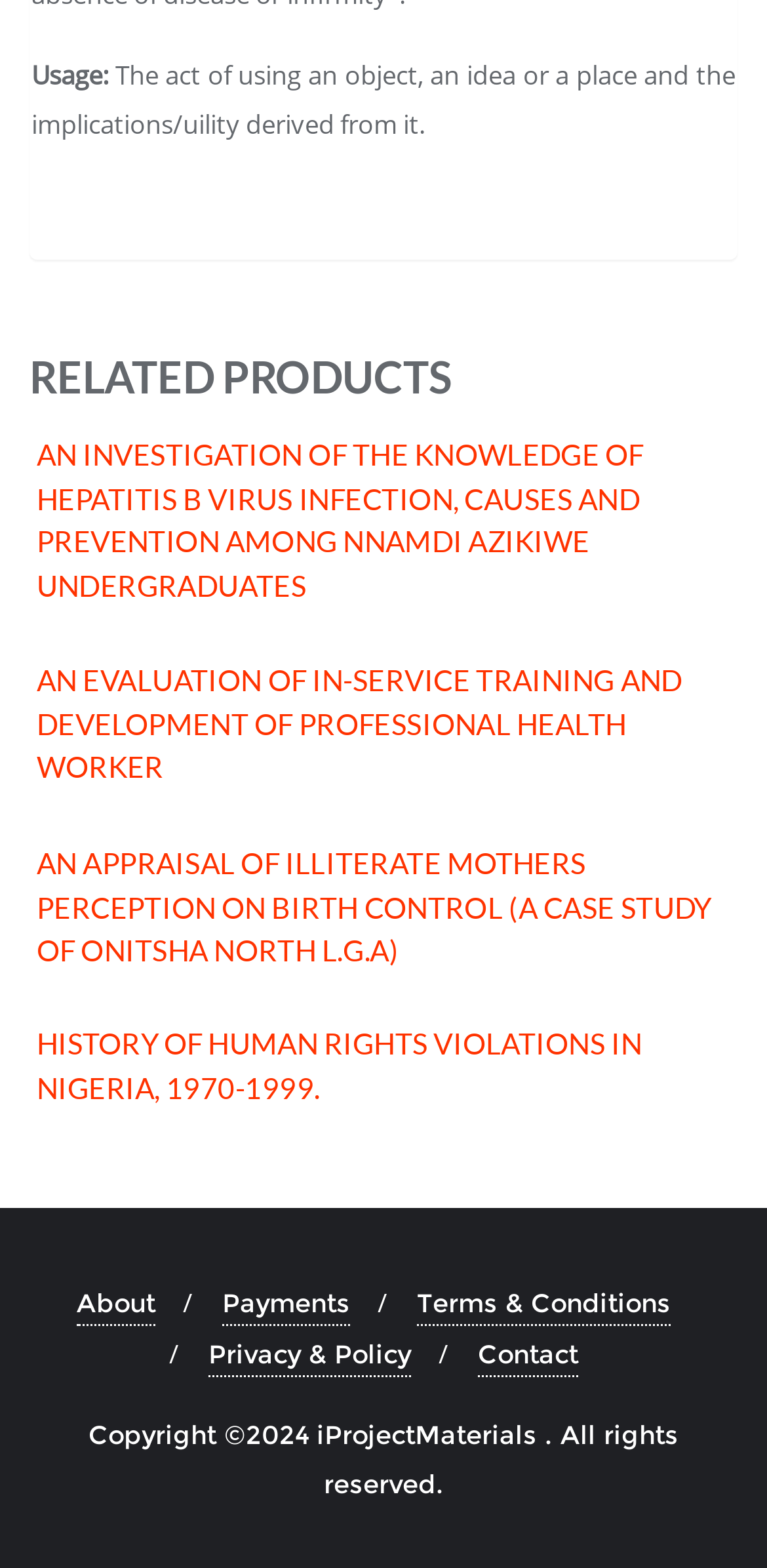With reference to the image, please provide a detailed answer to the following question: What are the main sections of the website?

The website has a section at the bottom with links to different parts of the website, including 'About', 'Payments', 'Terms & Conditions', 'Privacy & Policy', and 'Contact'. These links likely lead to pages with more information about the website and its services.